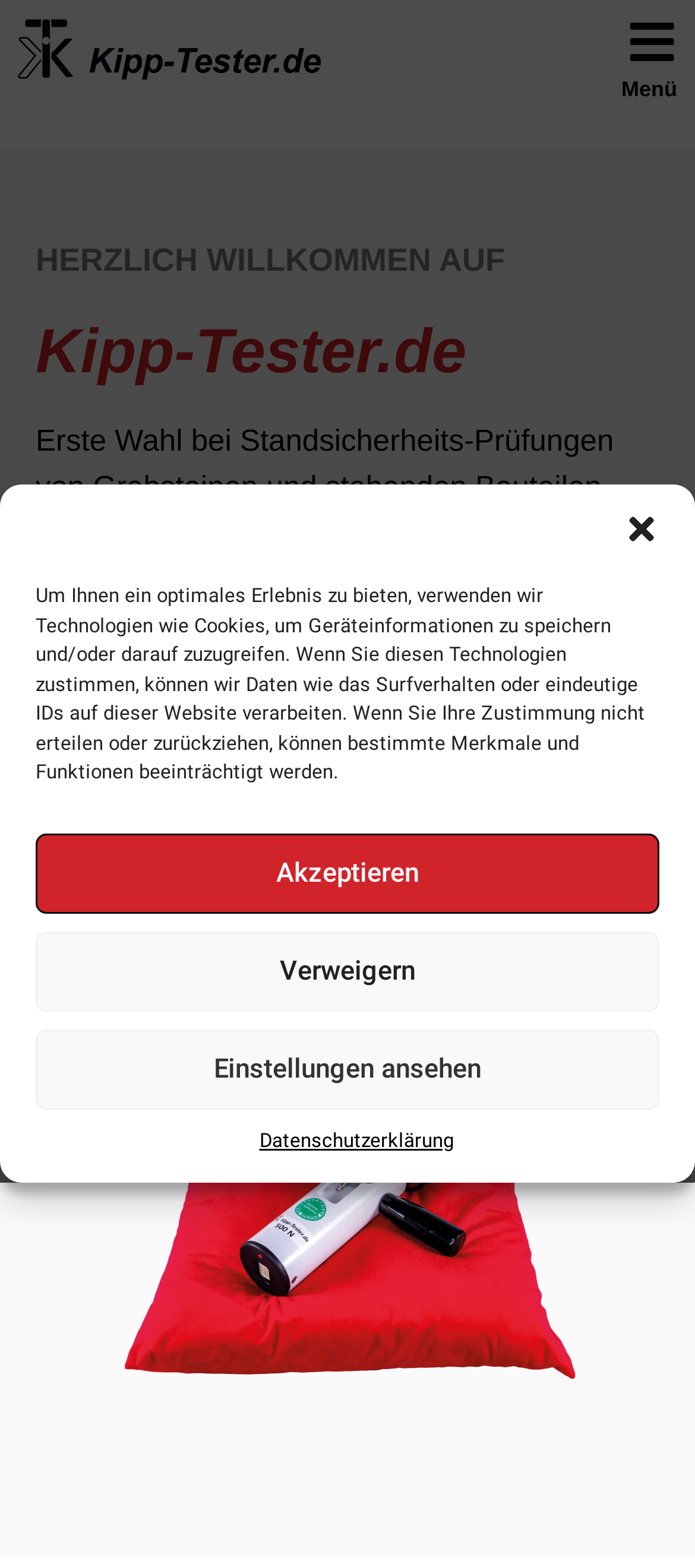Respond to the following question with a brief word or phrase:
What is the hotline phone number?

04723 / 500 912-0